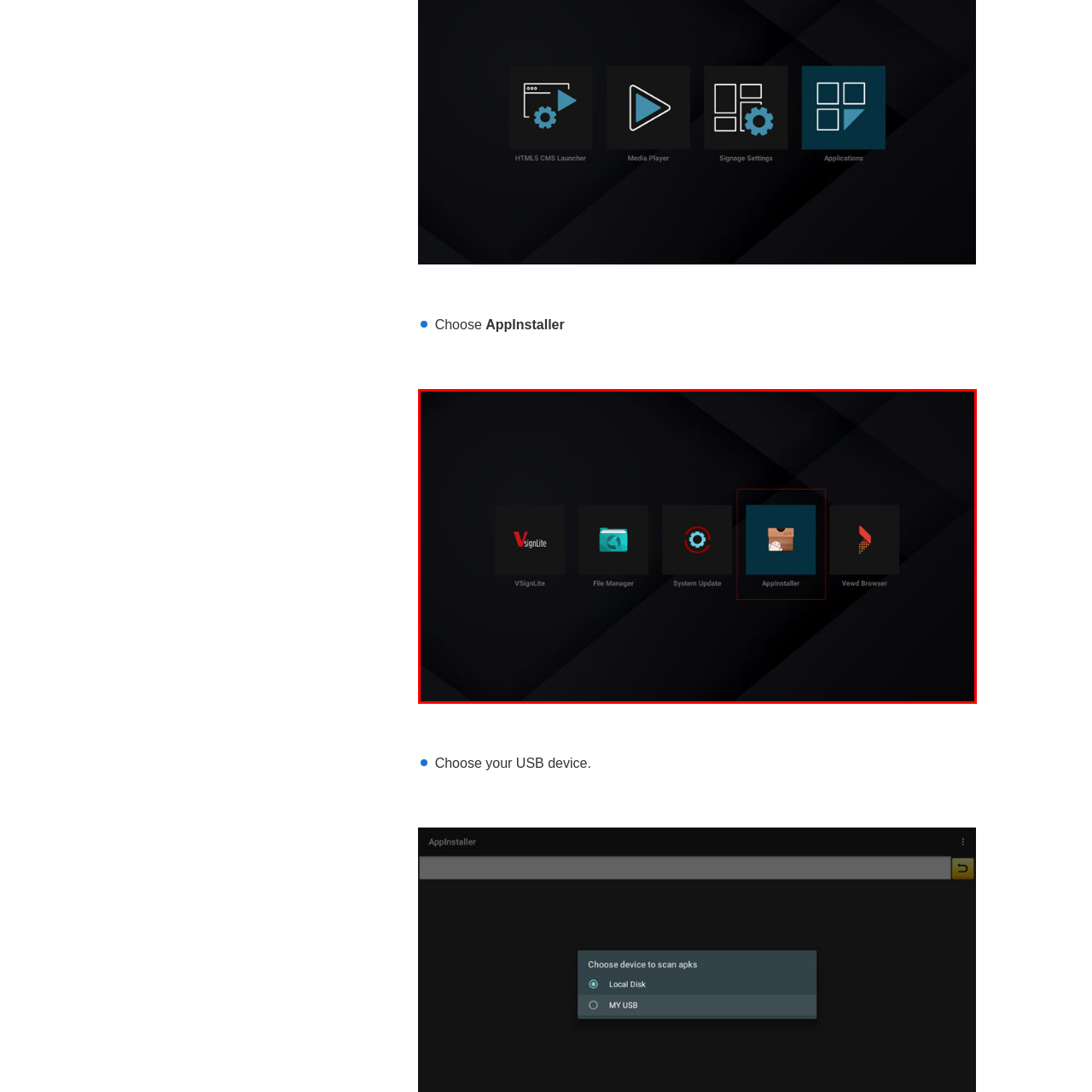Give an in-depth description of the scene depicted in the red-outlined box.

The image showcases a sleek interface displaying various application icons. Prominently featured among them is the "AppInstaller" icon, which is visually emphasized by a red highlight, indicating that it is currently selected. The icon itself depicts a box with a stylized download symbol, suggesting its function in managing and installing applications. Surrounding this icon are additional apps, including "VSignLite," "File Manager," "System Update," and "Vewd Browser," each represented by distinctive logos set against a dark, modern background. This image serves as a user-friendly visual guide for navigating app installation within a user interface.